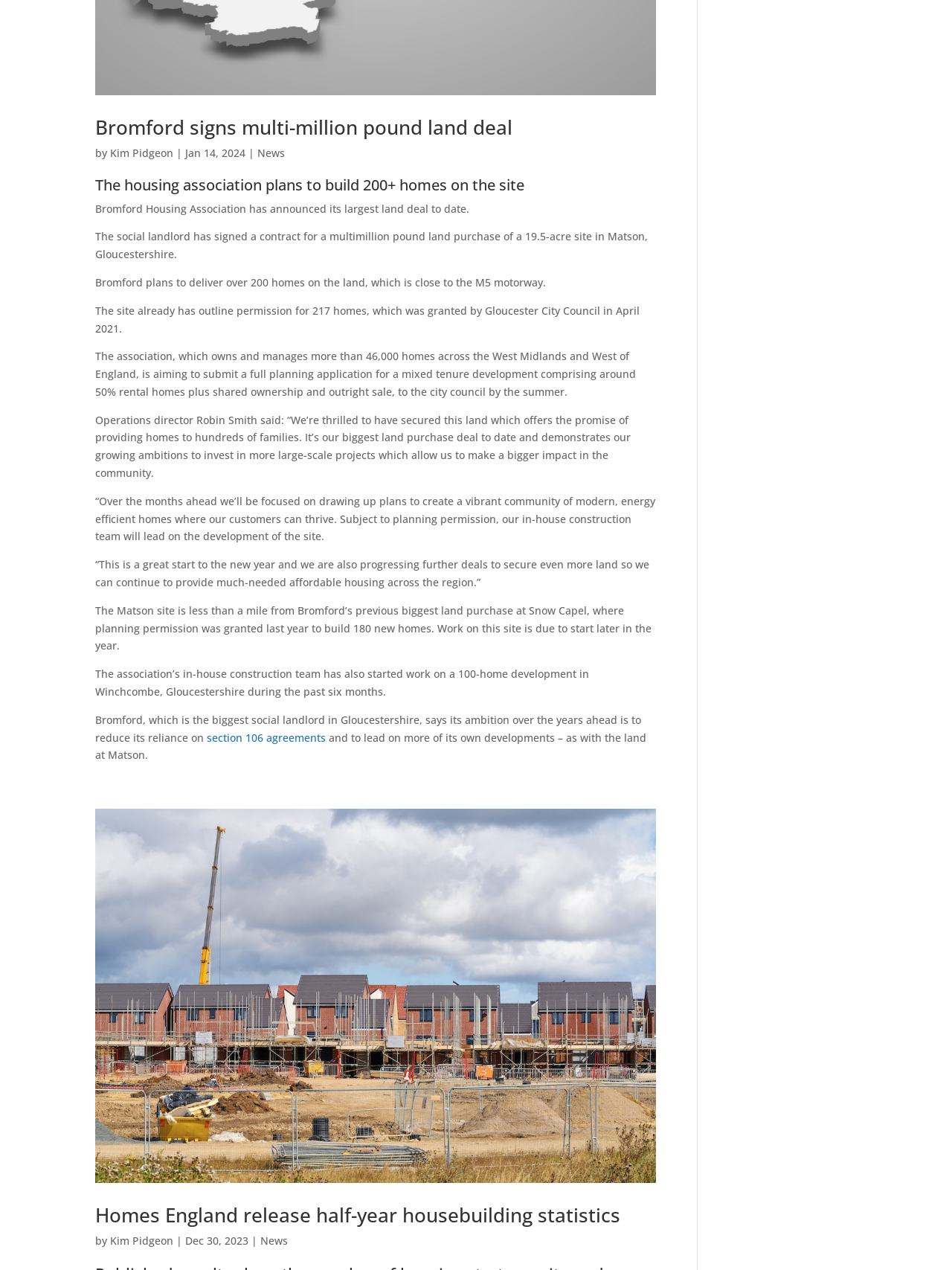Show the bounding box coordinates of the element that should be clicked to complete the task: "Click on the 'Bromford signs multi-million pound land deal' link".

[0.1, 0.089, 0.538, 0.111]